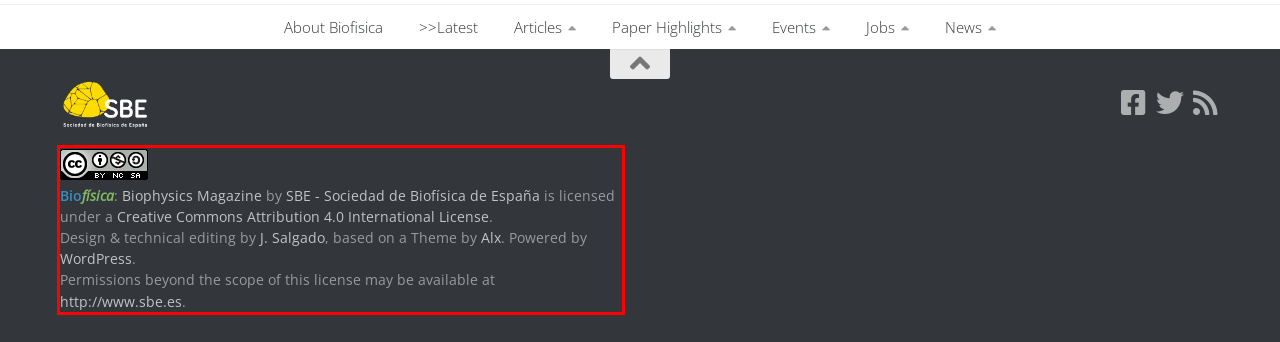You have a screenshot of a webpage with a red bounding box. Identify and extract the text content located inside the red bounding box.

Biofísica: Biophysics Magazine by SBE - Sociedad de Biofísica de España is licensed under a Creative Commons Attribution 4.0 International License. Design & technical editing by J. Salgado, based on a Theme by Alx. Powered by WordPress. Permissions beyond the scope of this license may be available at http://www.sbe.es.